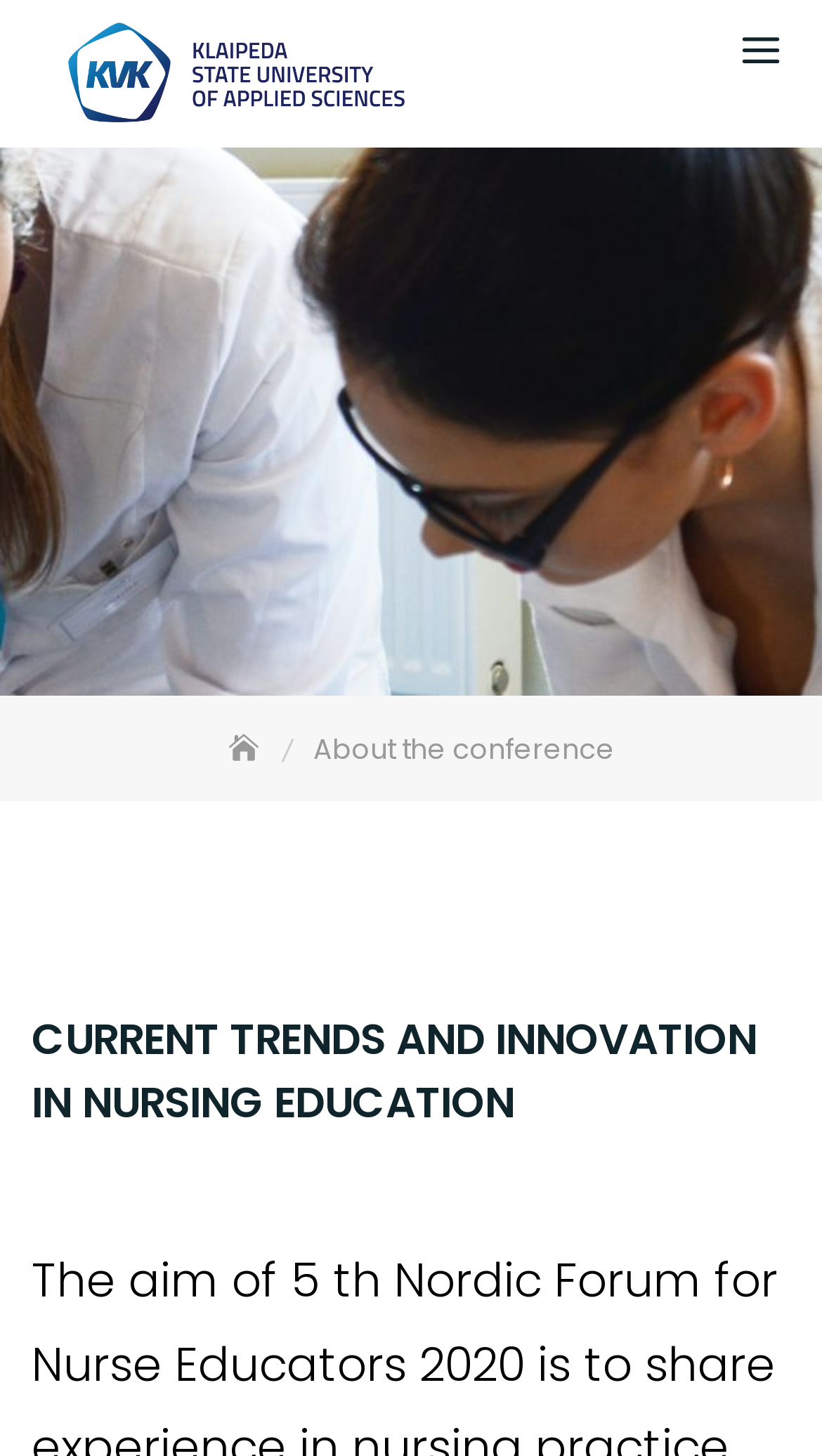Given the element description: "Zobrazit předvolby", predict the bounding box coordinates of the UI element it refers to, using four float numbers between 0 and 1, i.e., [left, top, right, bottom].

None